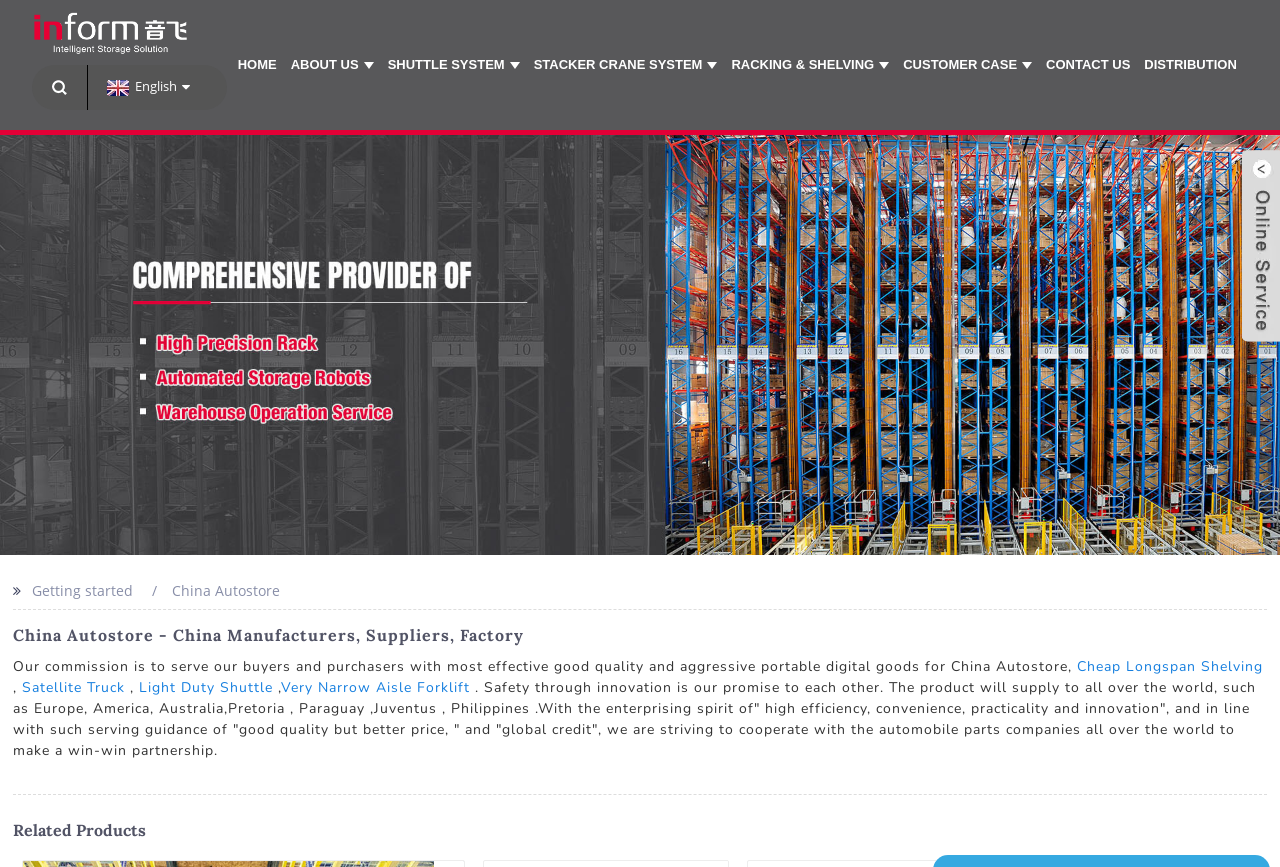Kindly respond to the following question with a single word or a brief phrase: 
What is the product category?

Autostore